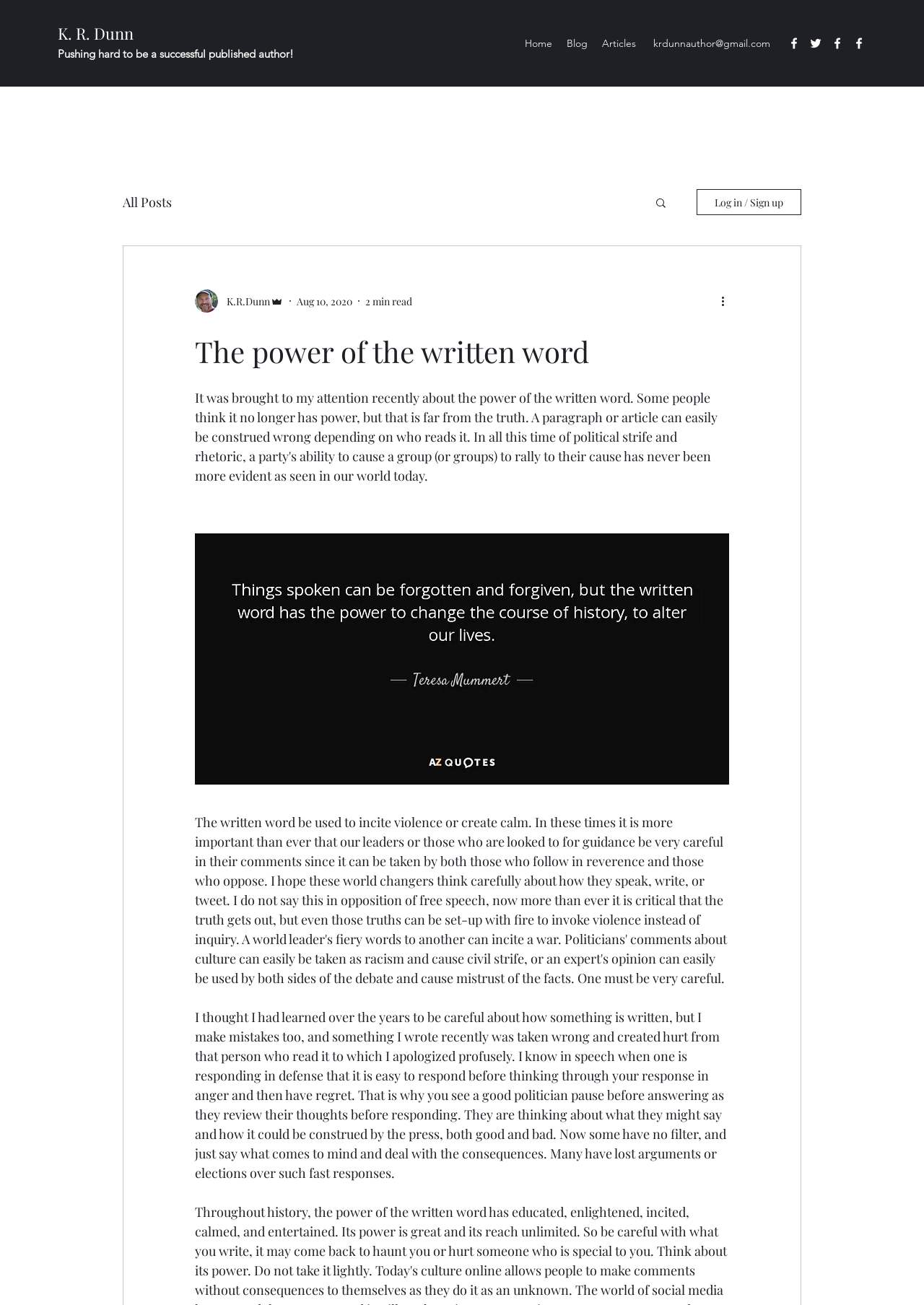Please determine the bounding box coordinates of the element's region to click in order to carry out the following instruction: "Log in or sign up". The coordinates should be four float numbers between 0 and 1, i.e., [left, top, right, bottom].

[0.754, 0.145, 0.867, 0.165]